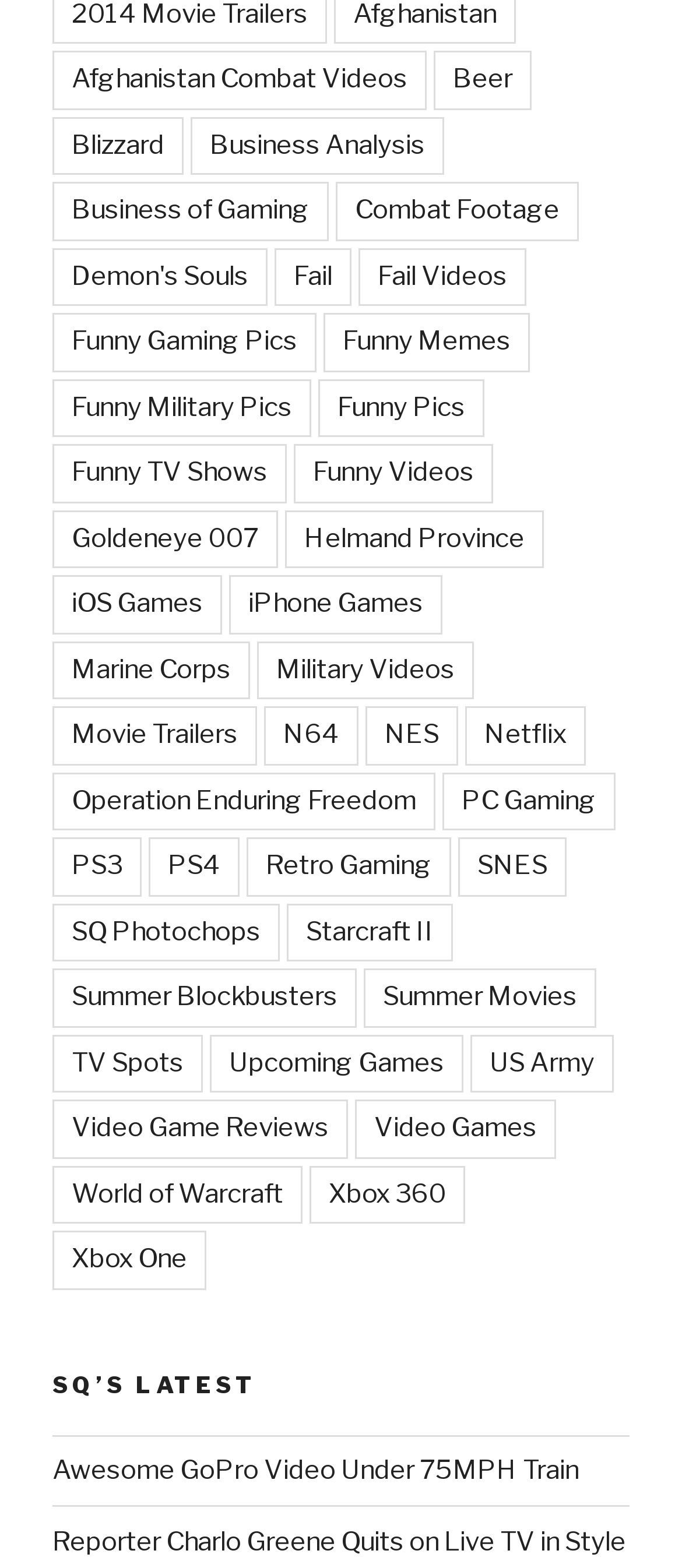Determine the bounding box coordinates for the HTML element described here: "Cookie settings".

None